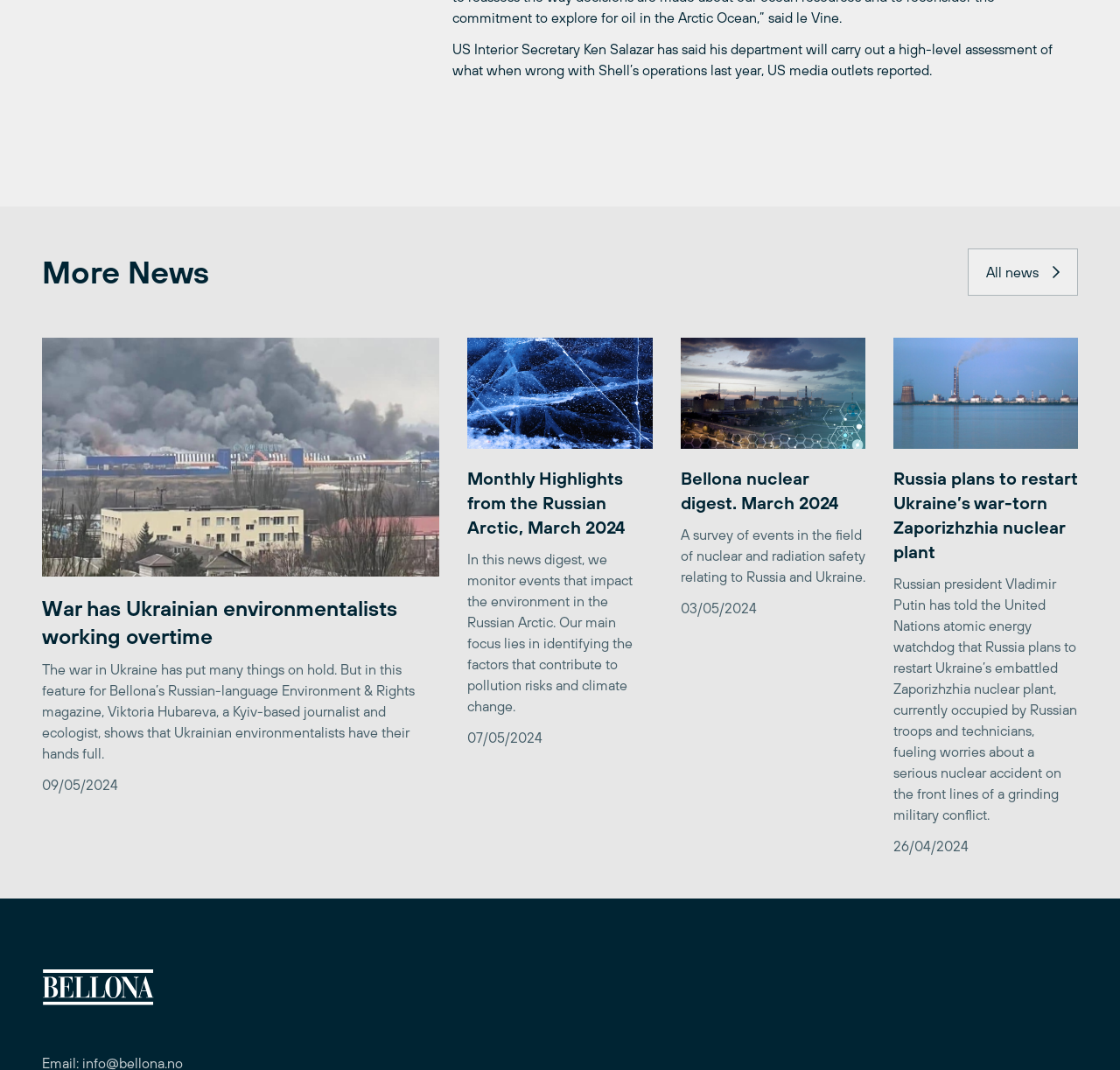How many images are on this page?
Provide an in-depth and detailed answer to the question.

I counted the number of image elements on the webpage, which are [470], [482], and [68]. Therefore, there are 3 images on this page.